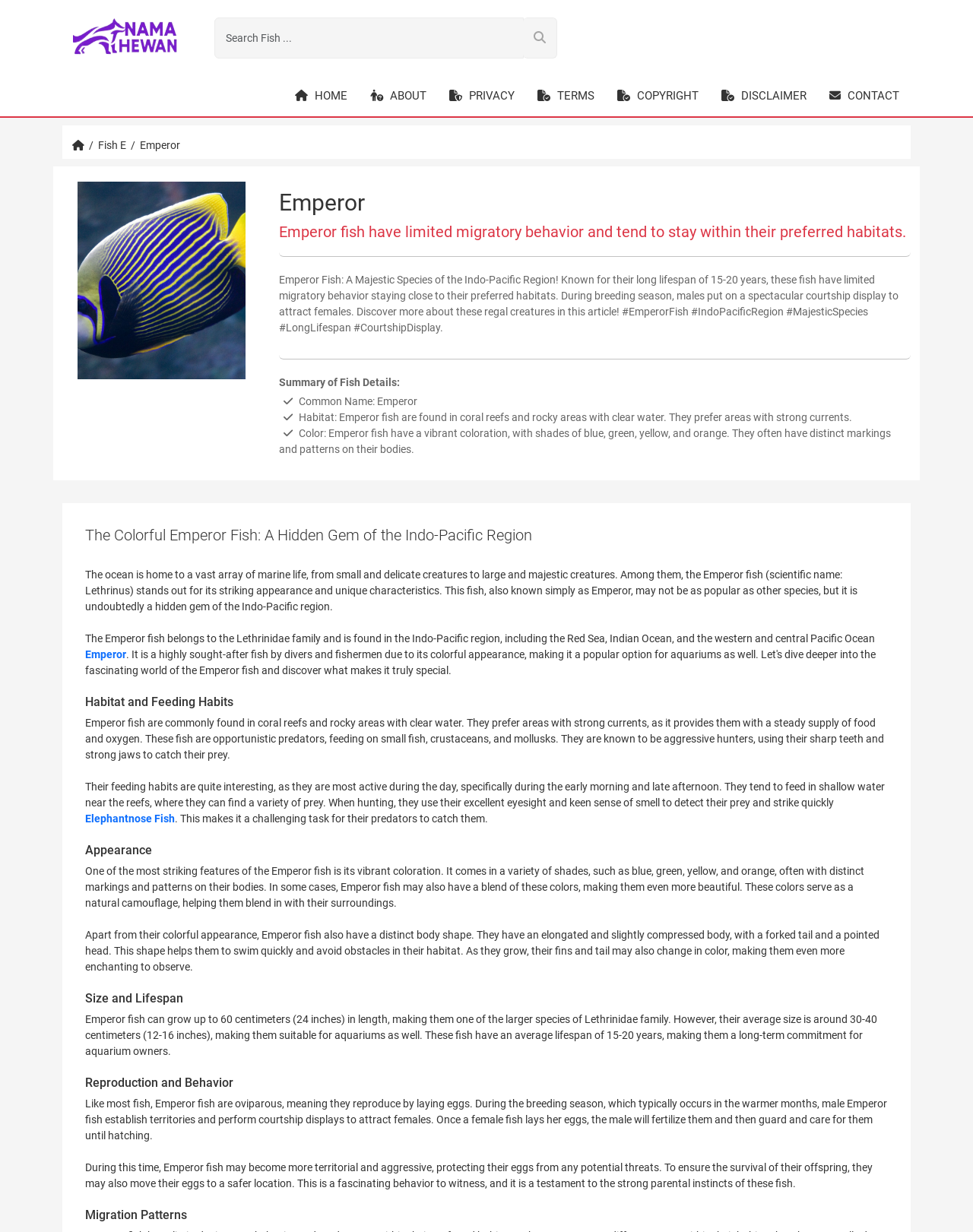Provide the bounding box coordinates for the UI element that is described as: "Elephantnose Fish".

[0.088, 0.659, 0.18, 0.669]